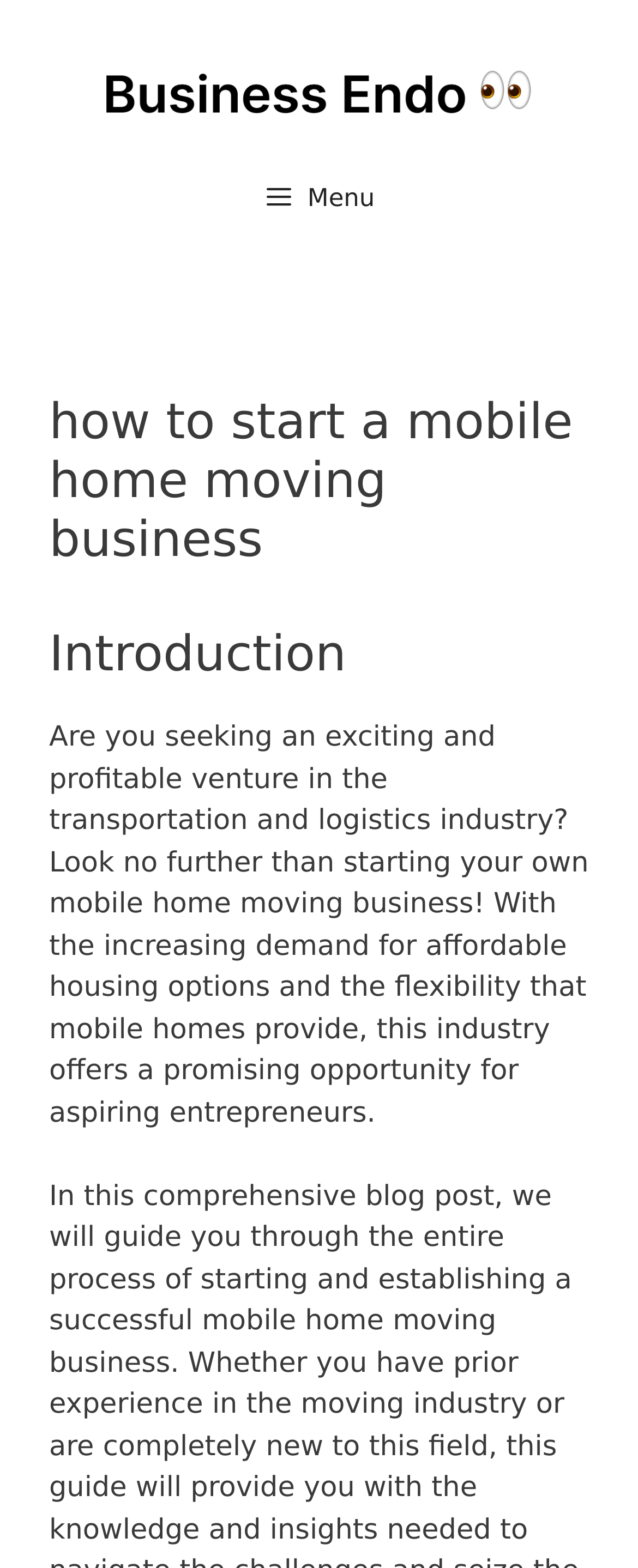What is the purpose of the webpage?
Please use the image to deliver a detailed and complete answer.

I determined the purpose by reading the introductory text 'Are you seeking an exciting and profitable venture in the transportation and logistics industry? Look no further than starting your own mobile home moving business!' which clearly indicates that the webpage is introducing a business opportunity in the mobile home moving industry.